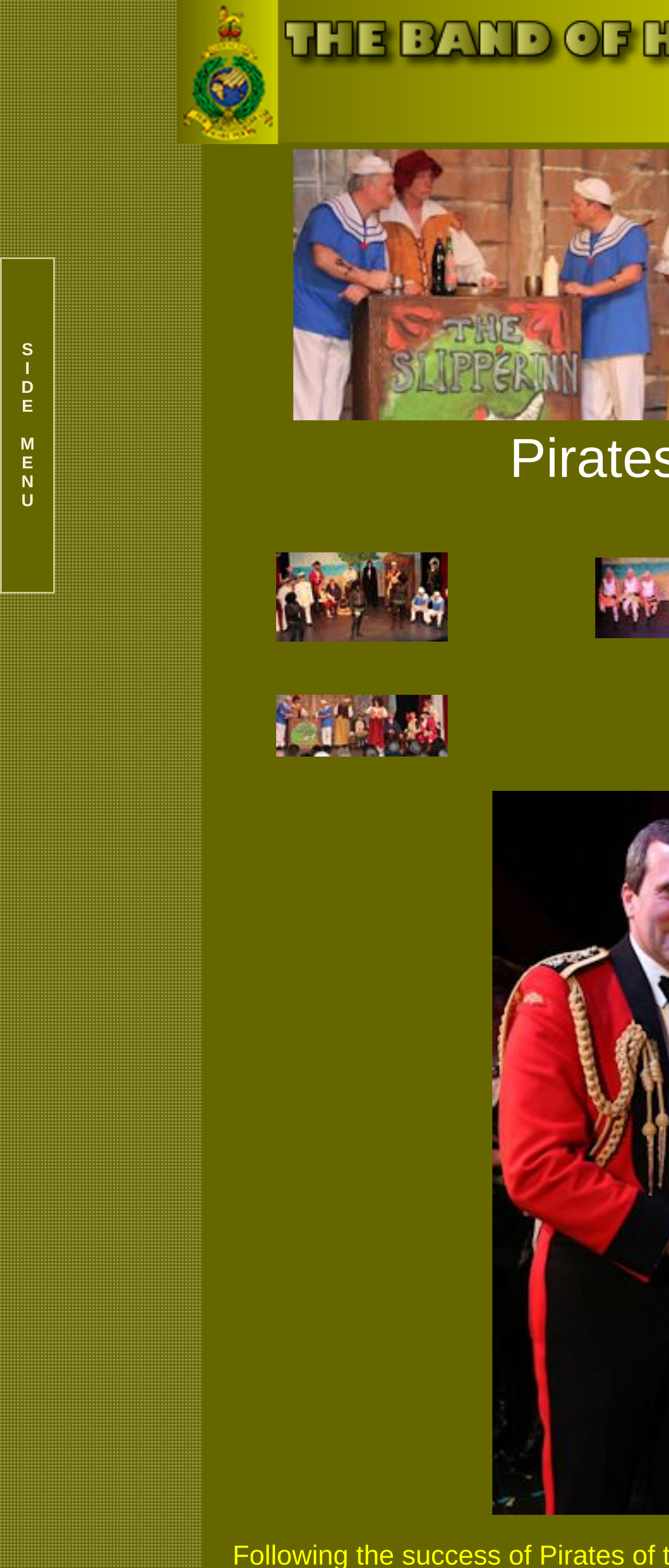Write an exhaustive caption that covers the webpage's main aspects.

The webpage is about Sgts Mess Panto 2015. On the left side, there is a side menu with the text "SIDE MENU" written vertically. The menu is divided into individual characters, with each character, such as "E", "M", "E", "N", and "U", placed below the previous one.

On the right side of the page, there are two table cells arranged vertically. The top cell contains a link with an image, and the bottom cell also contains a link with an image. The images are positioned above the links. The links and images in both cells are aligned horizontally and are centered within their respective cells.